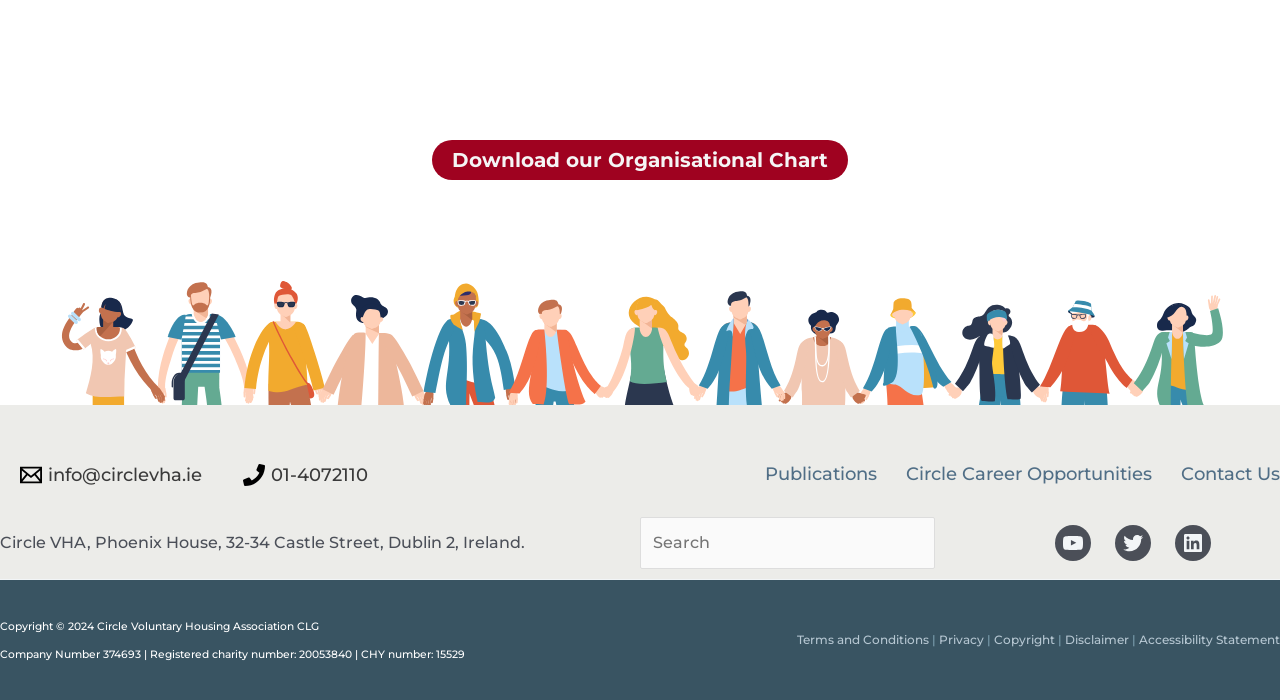Please provide a comprehensive response to the question based on the details in the image: What is the phone number to contact the organization?

I found the phone number by looking at the link element with the image icon and its corresponding link text '01-4072110'.